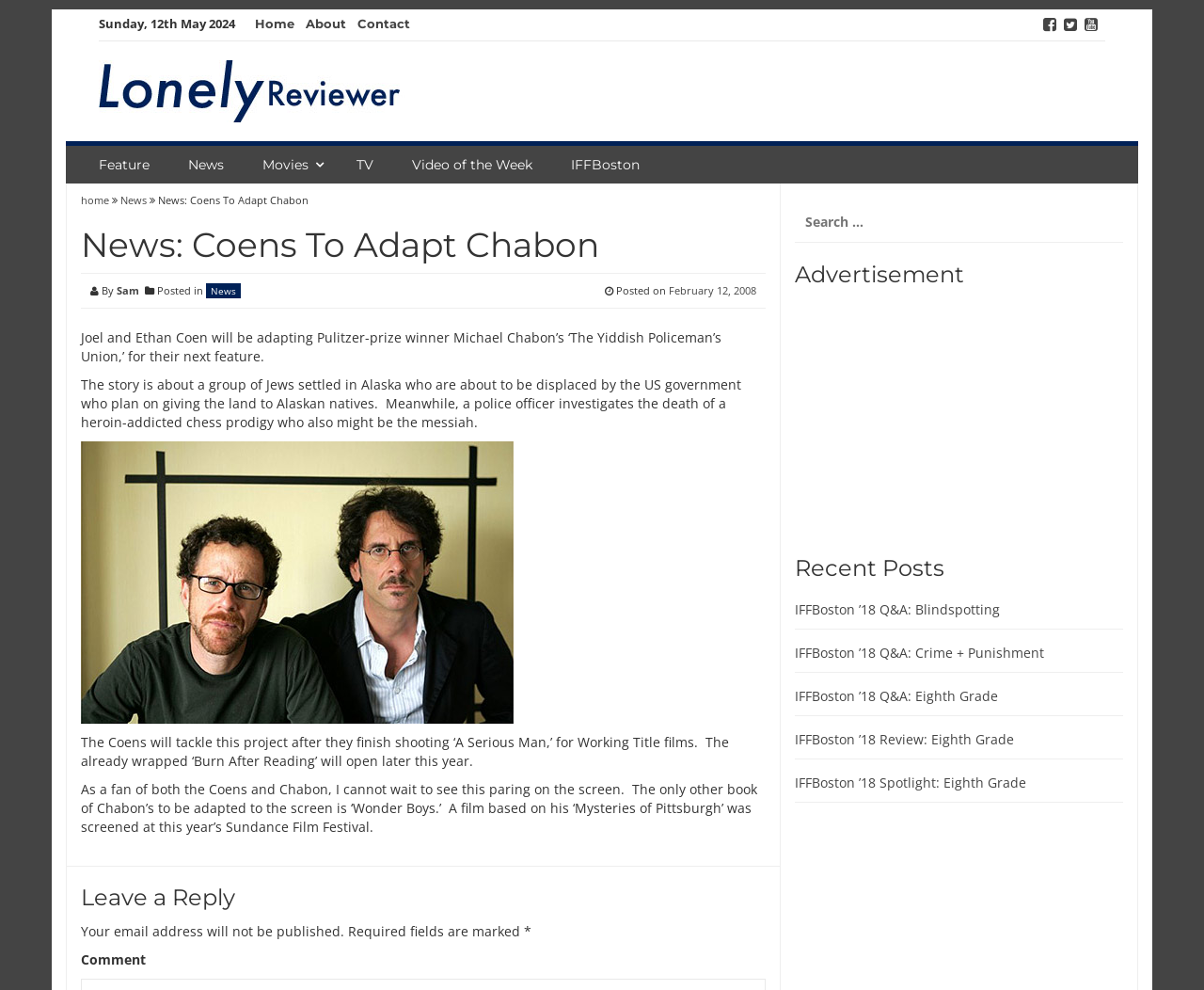Please determine the bounding box coordinates of the element to click on in order to accomplish the following task: "View the recent post 'IFFBoston ’18 Q&A: Blindspotting'". Ensure the coordinates are four float numbers ranging from 0 to 1, i.e., [left, top, right, bottom].

[0.66, 0.606, 0.83, 0.624]